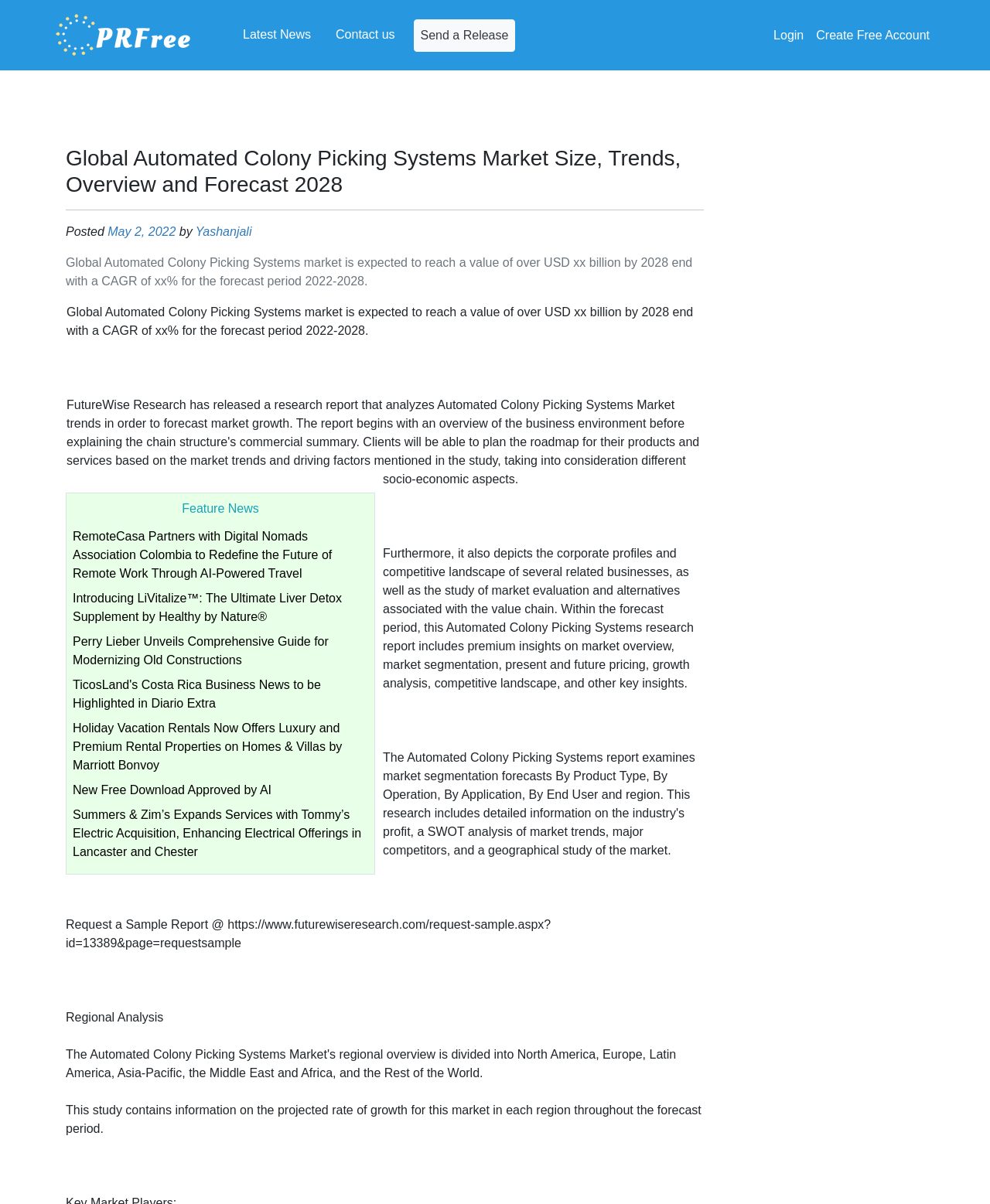Who posted the article on May 2, 2022?
Using the image provided, answer with just one word or phrase.

Yashanjali